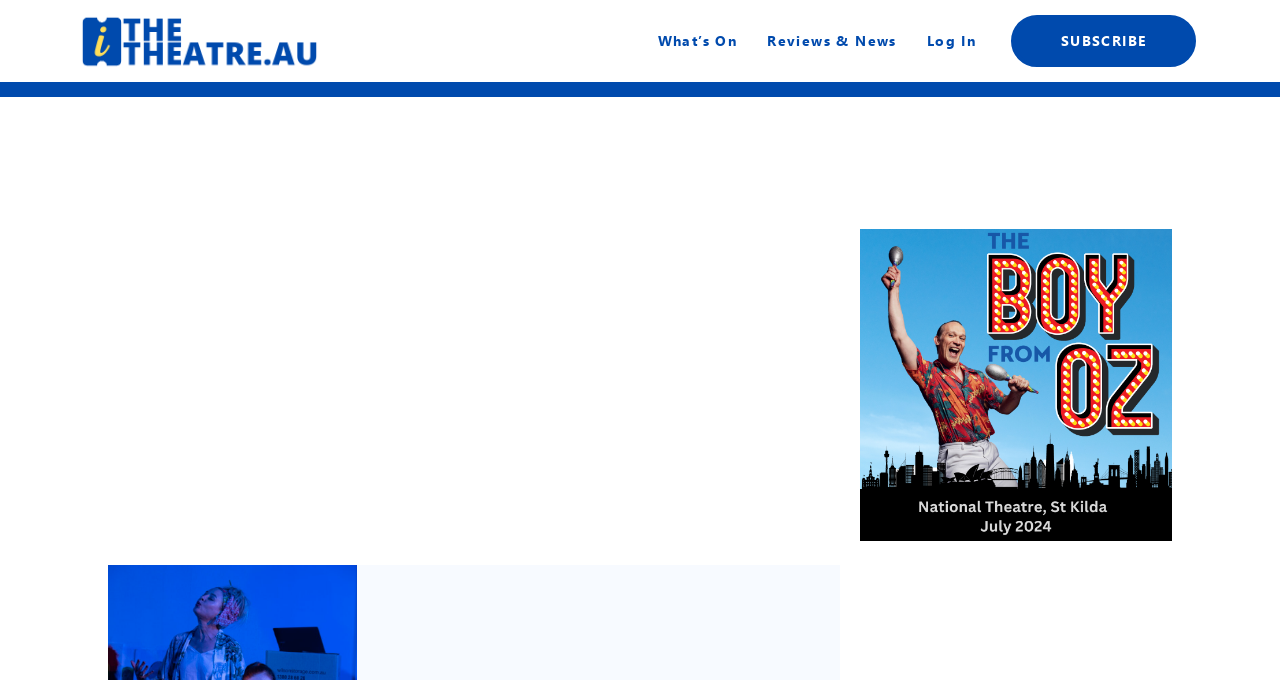Provide a short, one-word or phrase answer to the question below:
What are the main navigation links?

What’s On, Reviews & News, Log In